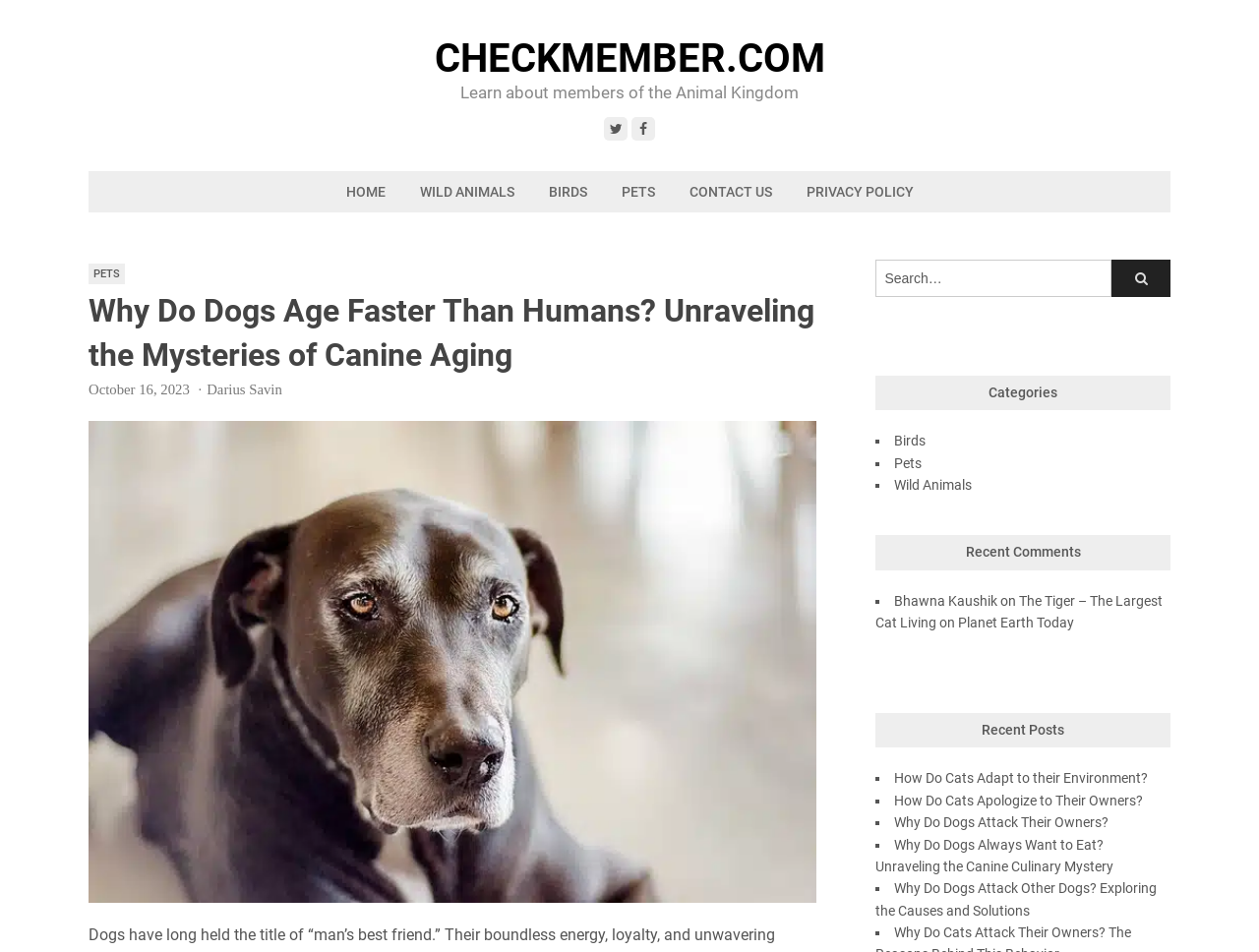Ascertain the bounding box coordinates for the UI element detailed here: "Wild Animals". The coordinates should be provided as [left, top, right, bottom] with each value being a float between 0 and 1.

[0.321, 0.179, 0.421, 0.223]